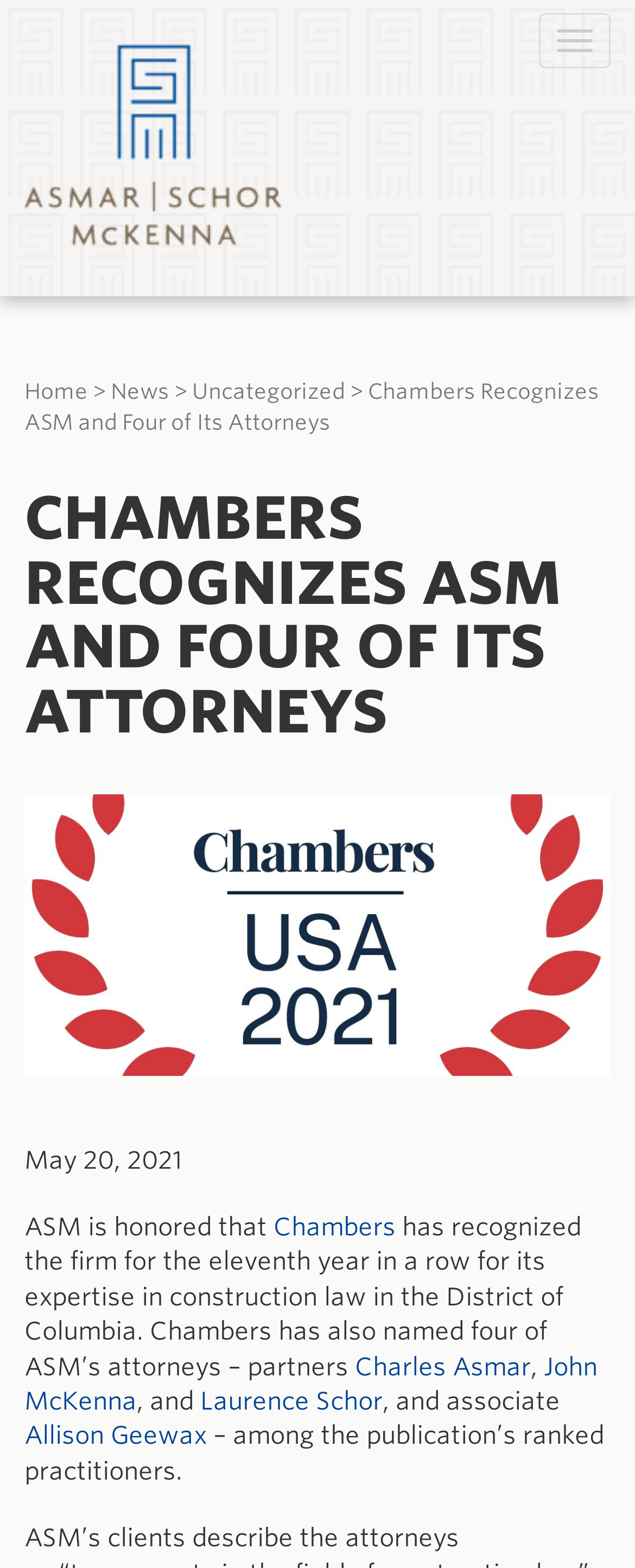Determine the bounding box coordinates of the section to be clicked to follow the instruction: "Read more about the news". The coordinates should be given as four float numbers between 0 and 1, formatted as [left, top, right, bottom].

[0.174, 0.242, 0.267, 0.257]